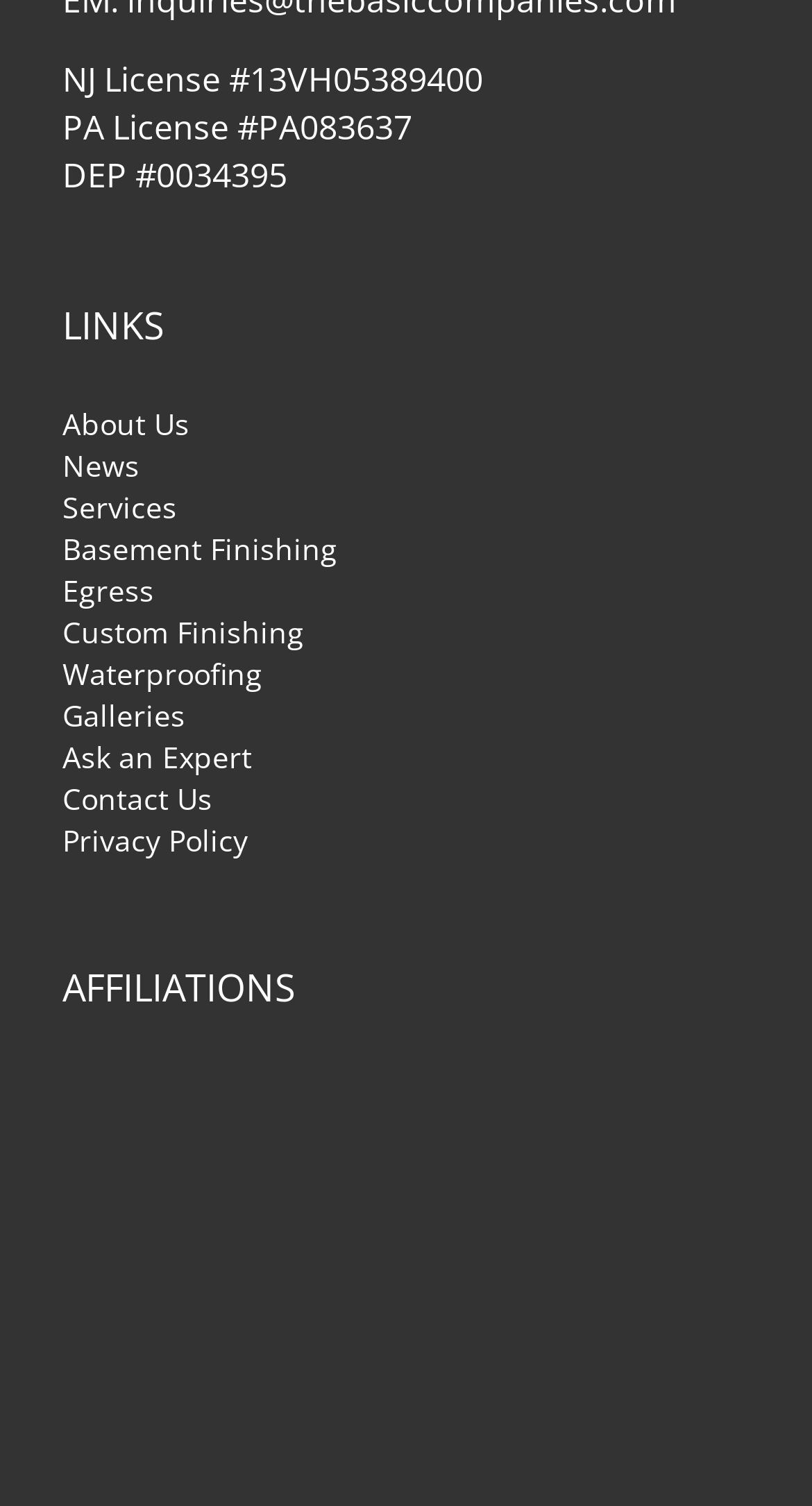Pinpoint the bounding box coordinates of the clickable element needed to complete the instruction: "Read the Privacy Policy". The coordinates should be provided as four float numbers between 0 and 1: [left, top, right, bottom].

[0.077, 0.545, 0.923, 0.573]